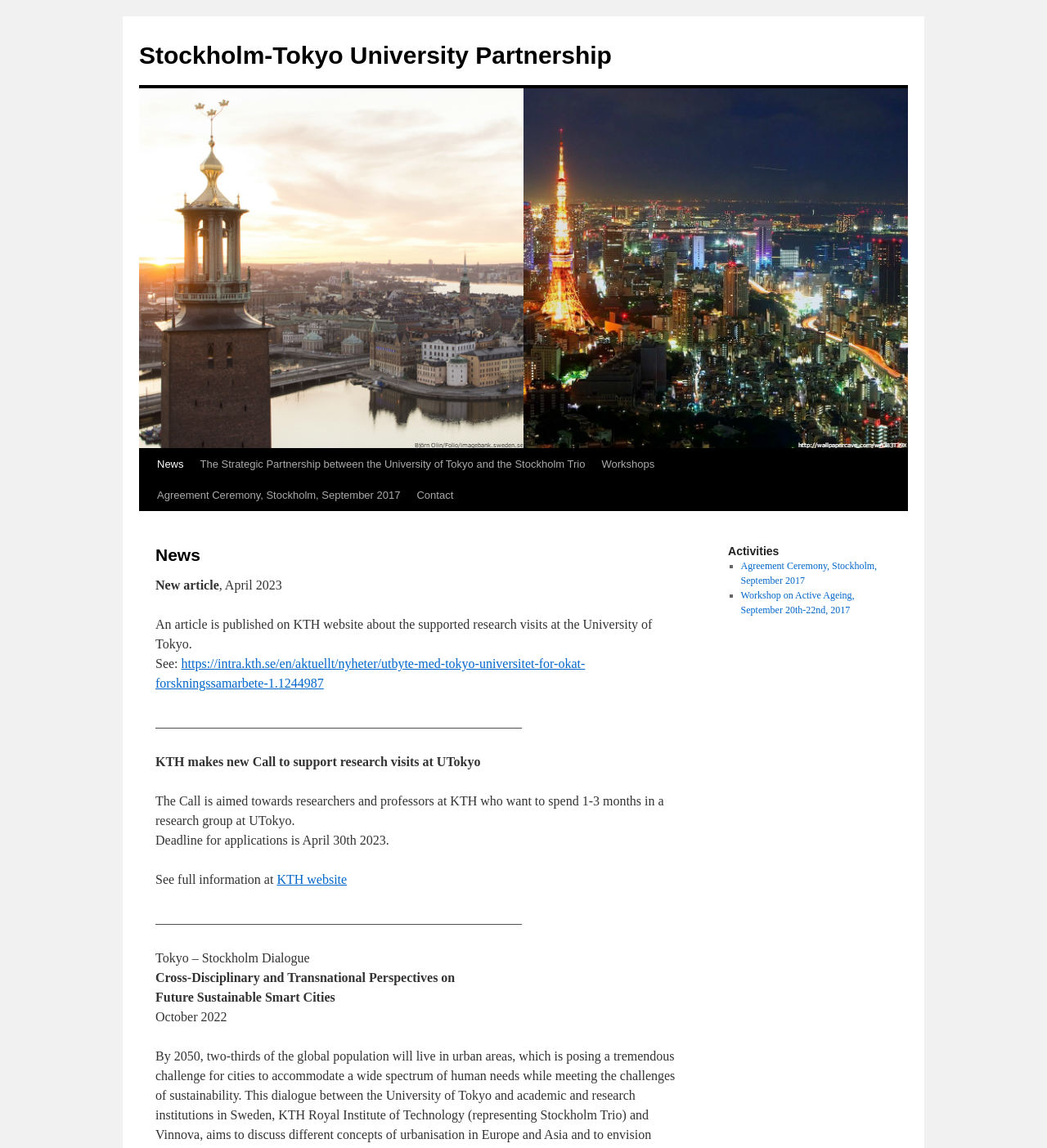What is the purpose of the Call?
Refer to the image and provide a thorough answer to the question.

The purpose of the Call is to support research visits at UTokyo, as indicated by the text 'The Call is aimed towards researchers and professors at KTH who want to spend 1-3 months in a research group at UTokyo.'